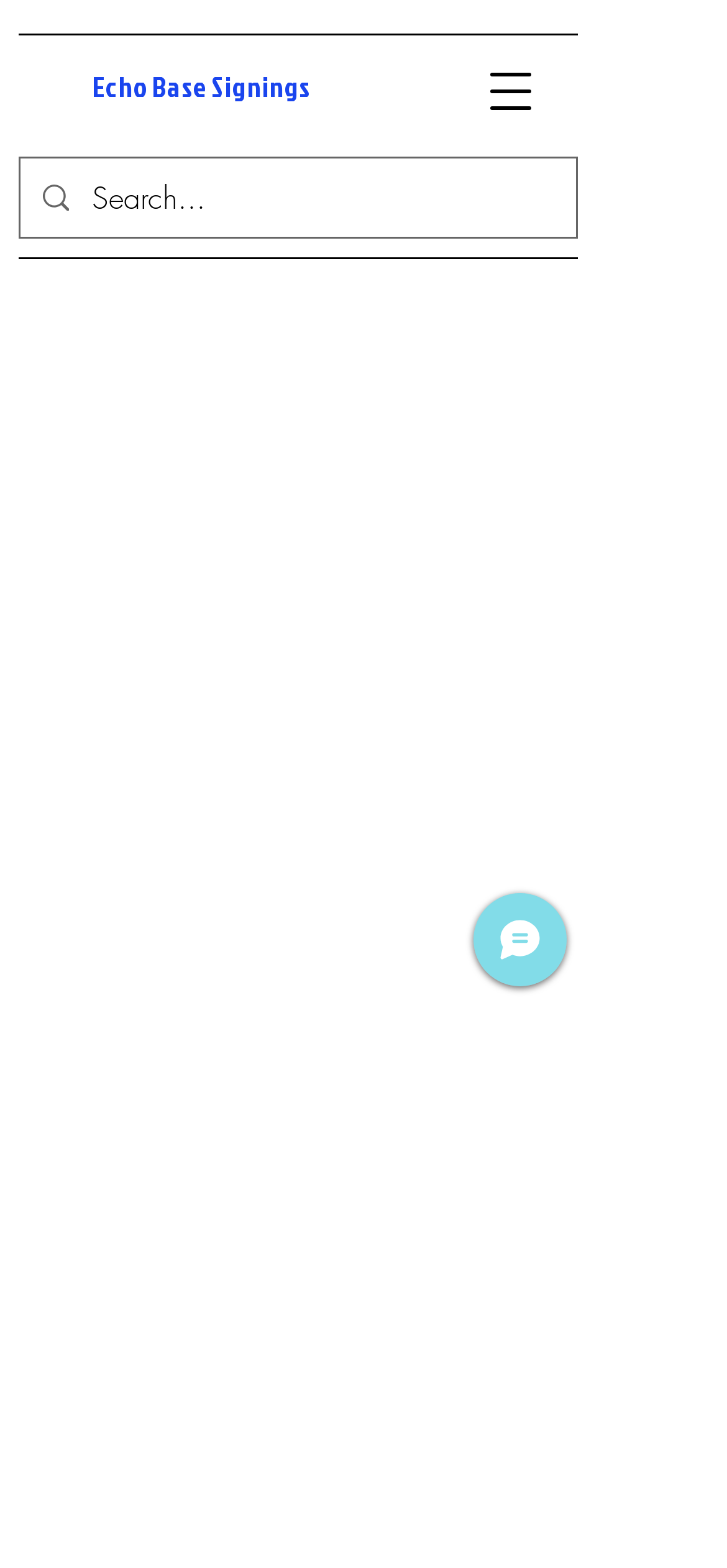Predict the bounding box coordinates of the UI element that matches this description: "Echo Base Signings". The coordinates should be in the format [left, top, right, bottom] with each value between 0 and 1.

[0.127, 0.043, 0.427, 0.068]